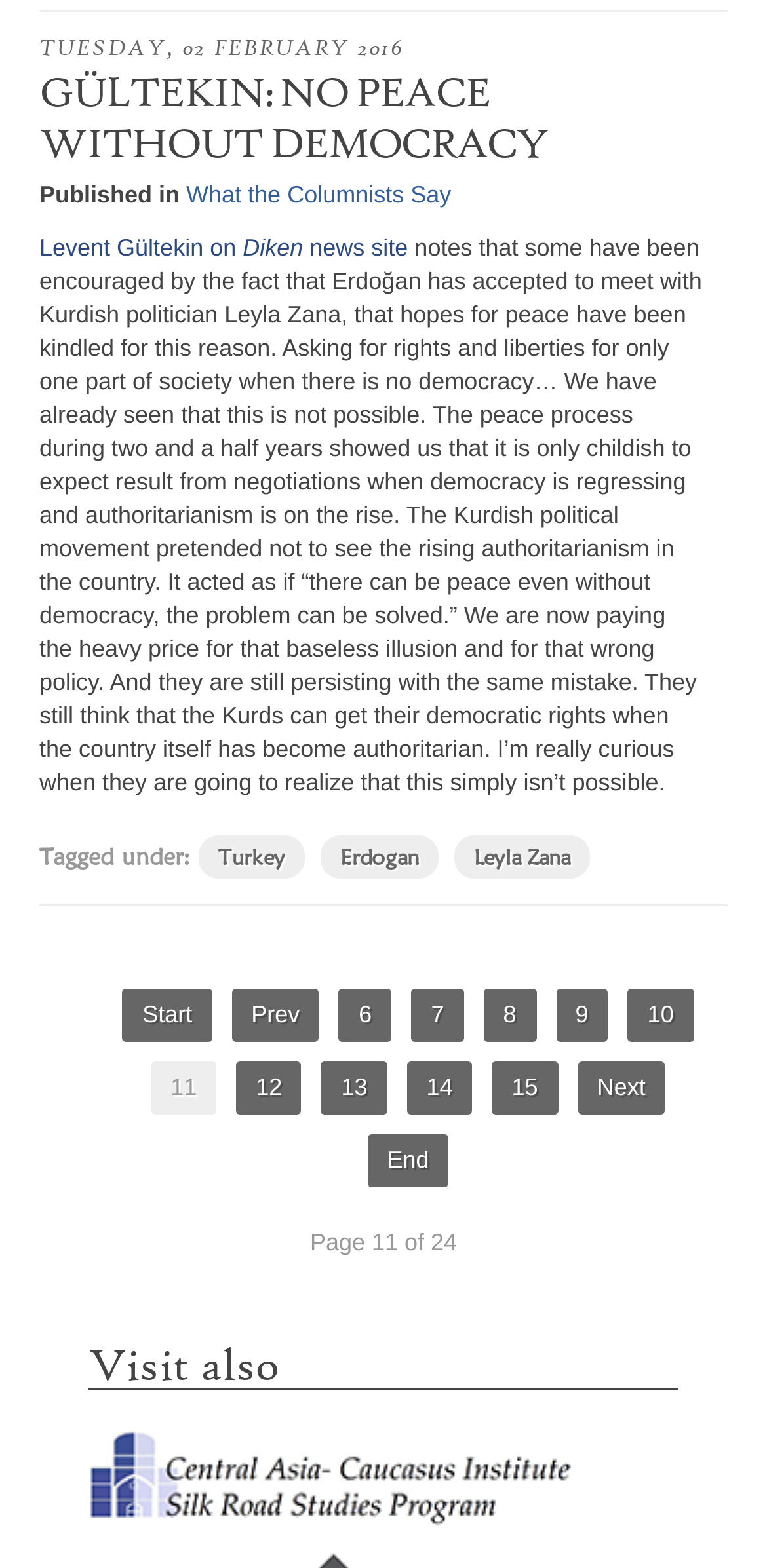Give a succinct answer to this question in a single word or phrase: 
What is the title of the article?

GÜLTEKIN: NO PEACE WITHOUT DEMOCRACY